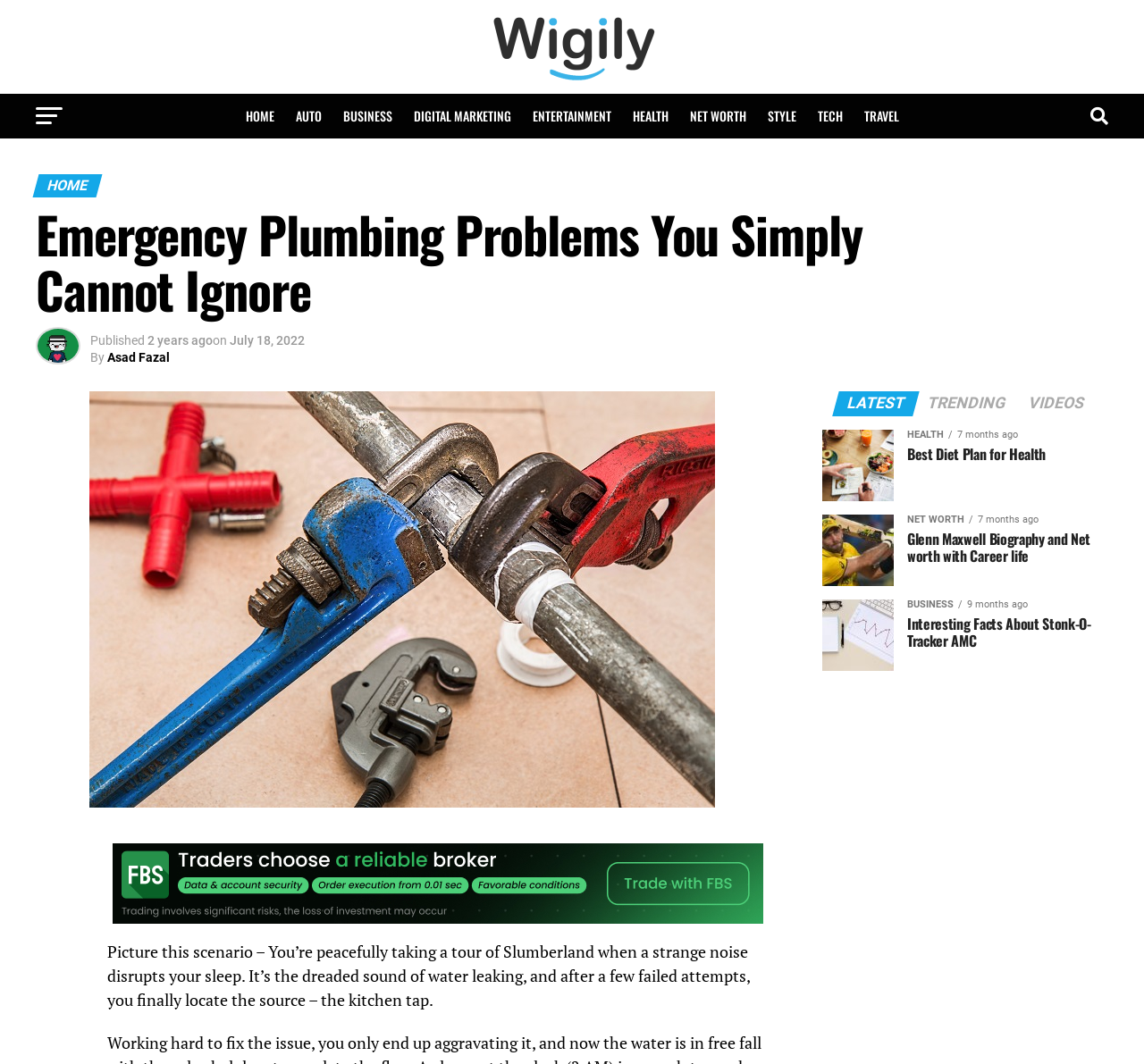Please specify the bounding box coordinates of the clickable region to carry out the following instruction: "View the latest news". The coordinates should be four float numbers between 0 and 1, in the format [left, top, right, bottom].

[0.73, 0.373, 0.8, 0.387]